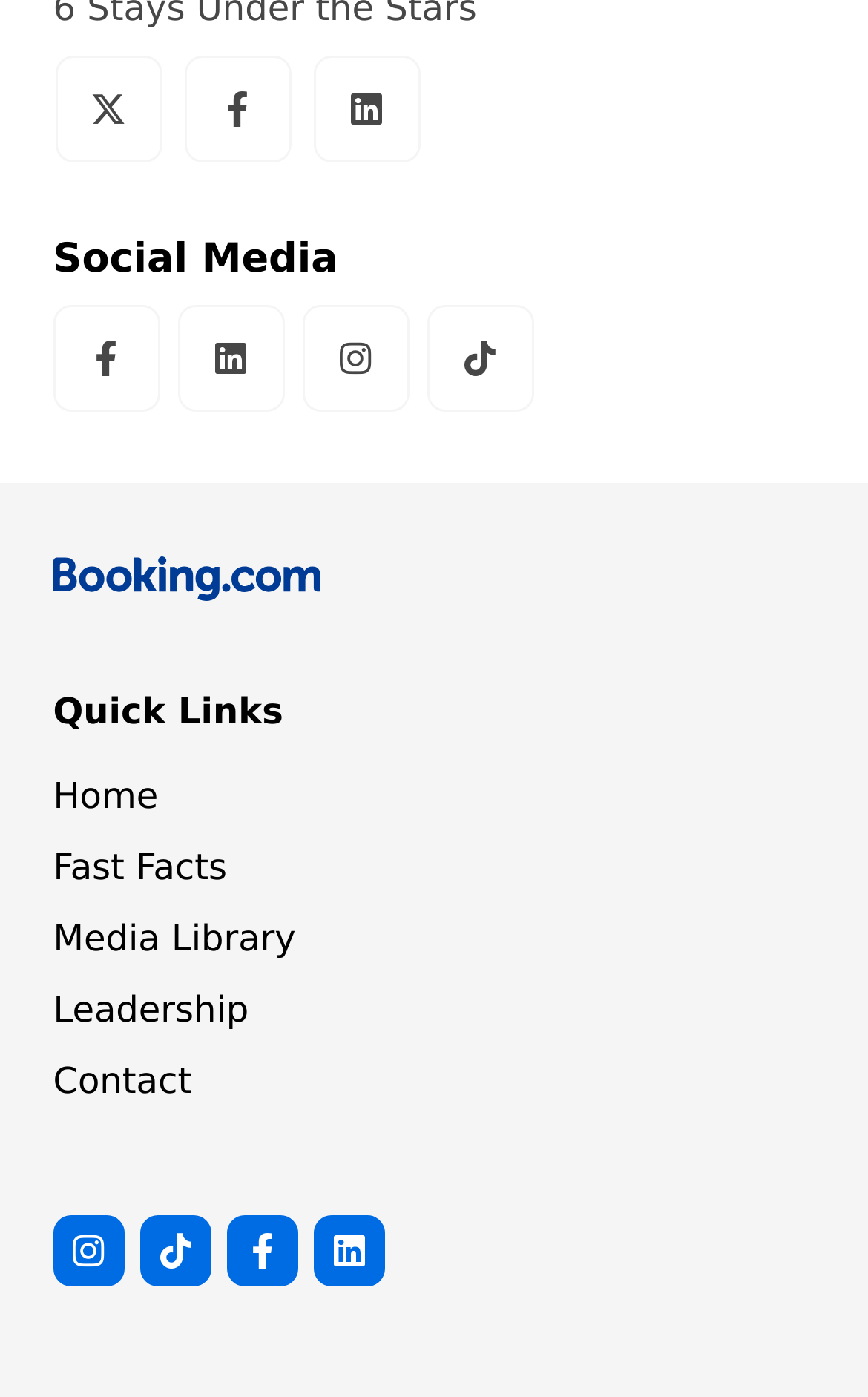Please give a succinct answer using a single word or phrase:
How many quick links are available?

6